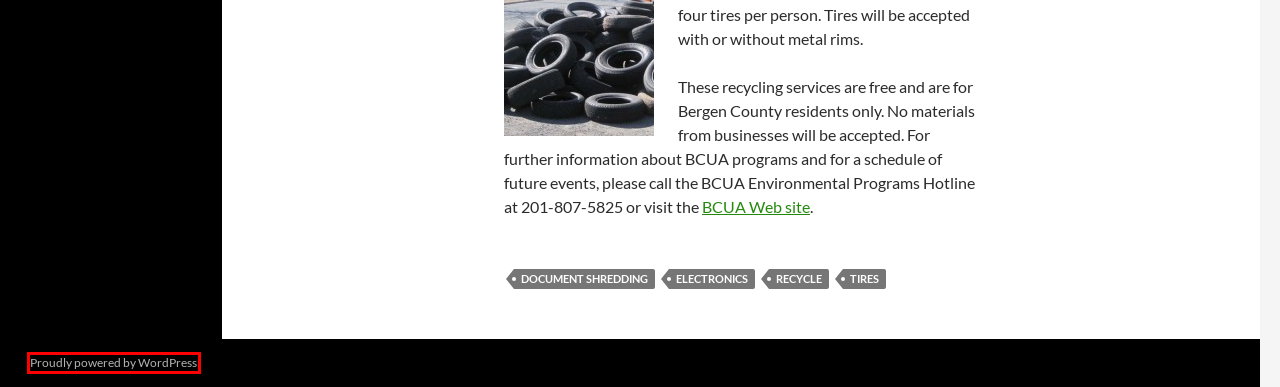Consider the screenshot of a webpage with a red bounding box and select the webpage description that best describes the new page that appears after clicking the element inside the red box. Here are the candidates:
A. recycle/repurposed | Green Wei Blog
B. electronics | Green Wei Blog
C. The Green Wei
D. recycle | Green Wei Blog
E. tires | Green Wei Blog
F. Shred papers, recycle tires & electronics at free event in Paramus on Sunday Aug 16 | Green Wei Blog
G. All | Green Wei Blog
H. Blog Tool, Publishing Platform, and CMS – WordPress.org

H